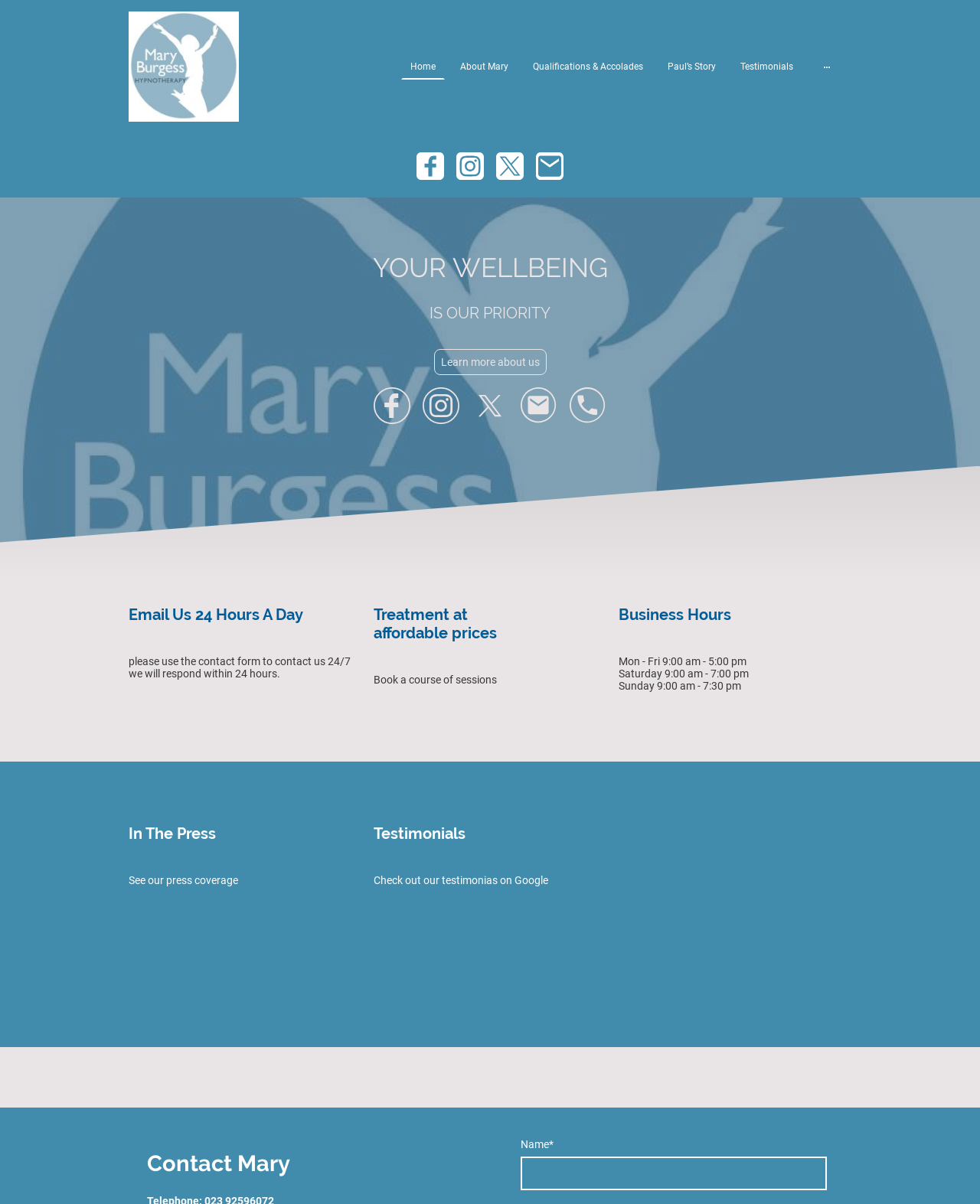Determine the bounding box for the described UI element: "Testimonials".

[0.748, 0.046, 0.817, 0.065]